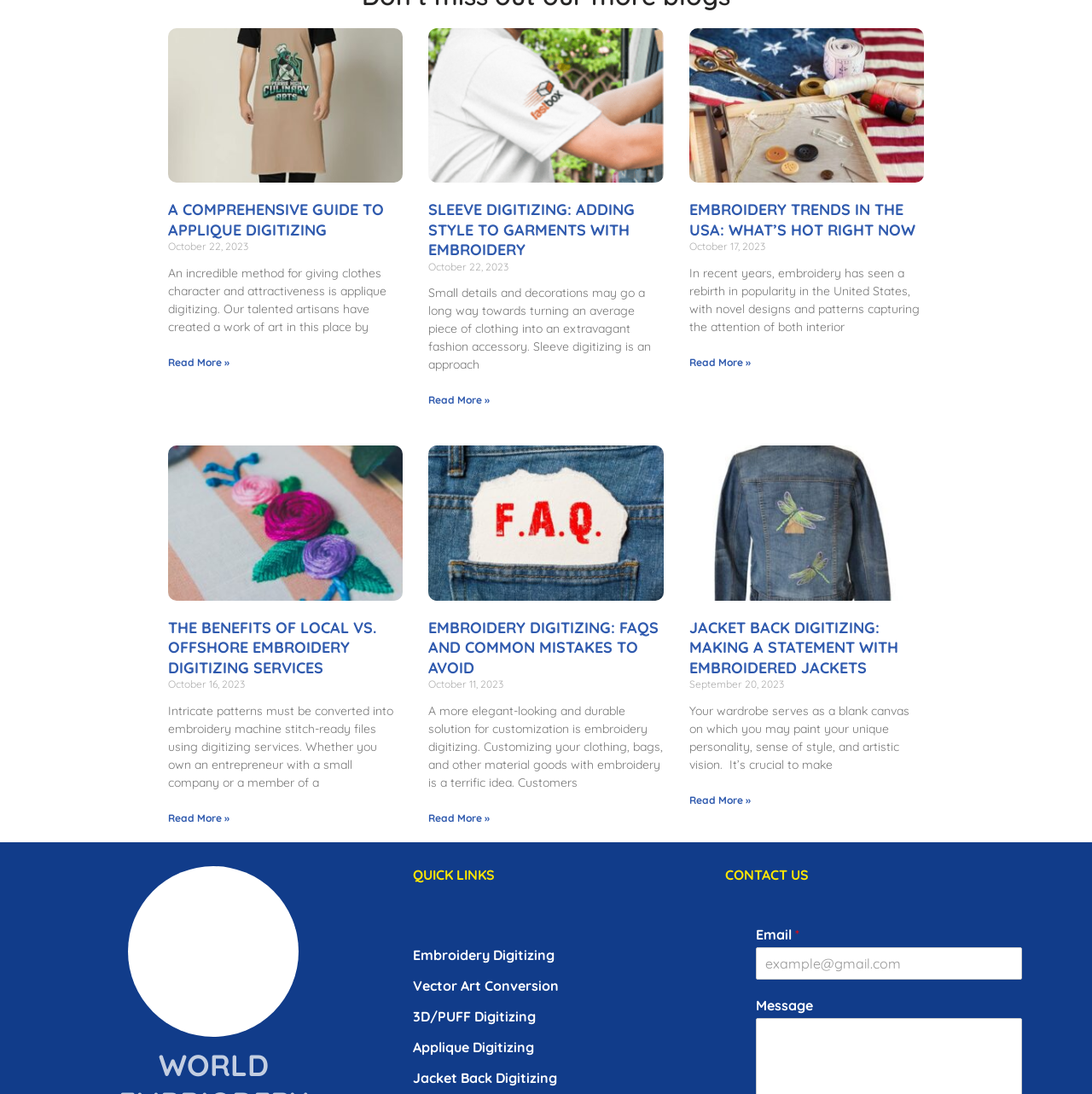Find the bounding box coordinates for the area that must be clicked to perform this action: "Click the 'GUIDE TO APPLIQUE DIGITIZING' link".

[0.154, 0.025, 0.369, 0.167]